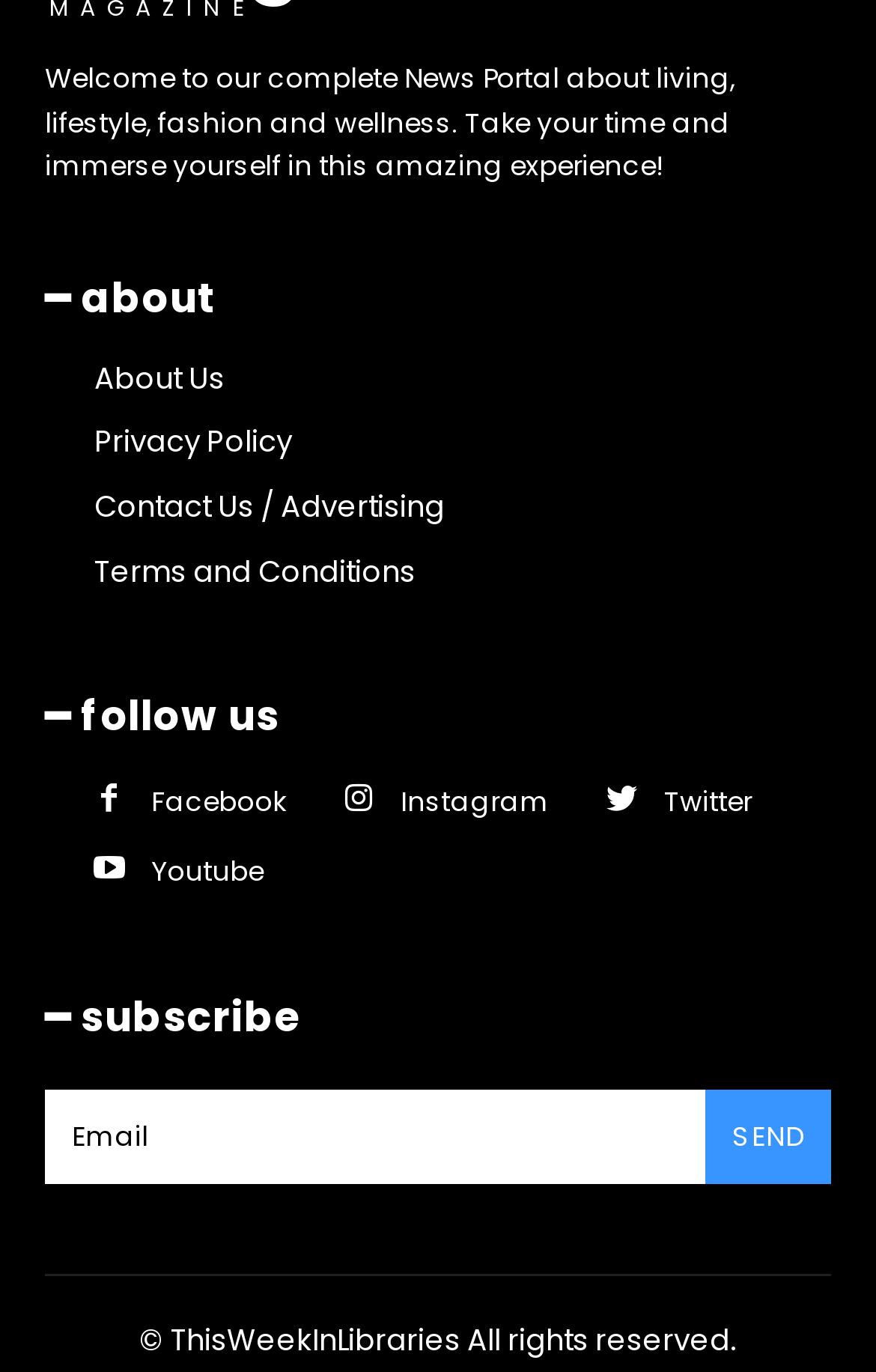Determine the bounding box coordinates for the UI element matching this description: "aria-label="email" name="email" placeholder="Email"".

[0.051, 0.794, 0.805, 0.863]